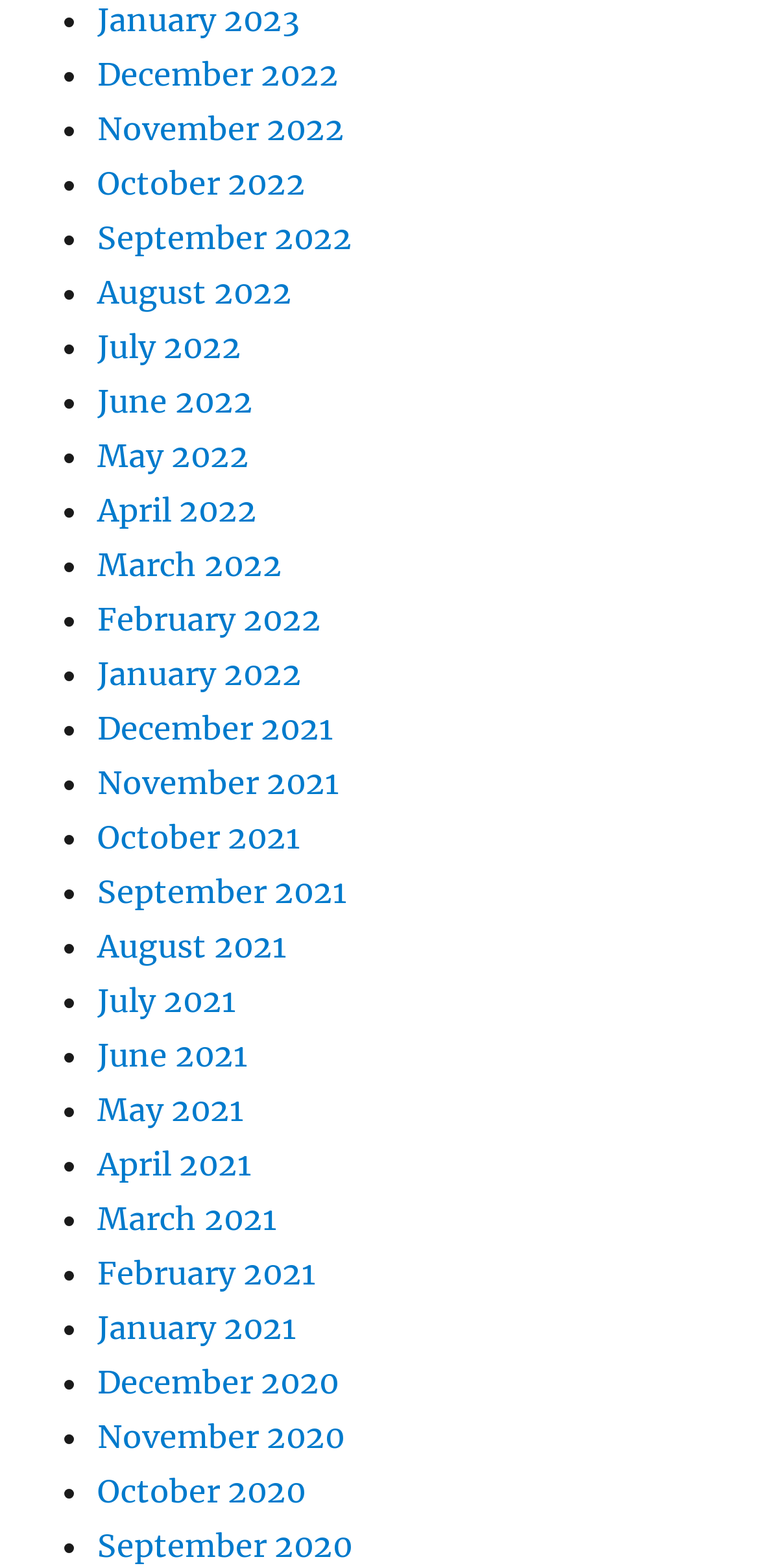What is the most recent month listed?
Based on the screenshot, respond with a single word or phrase.

January 2023